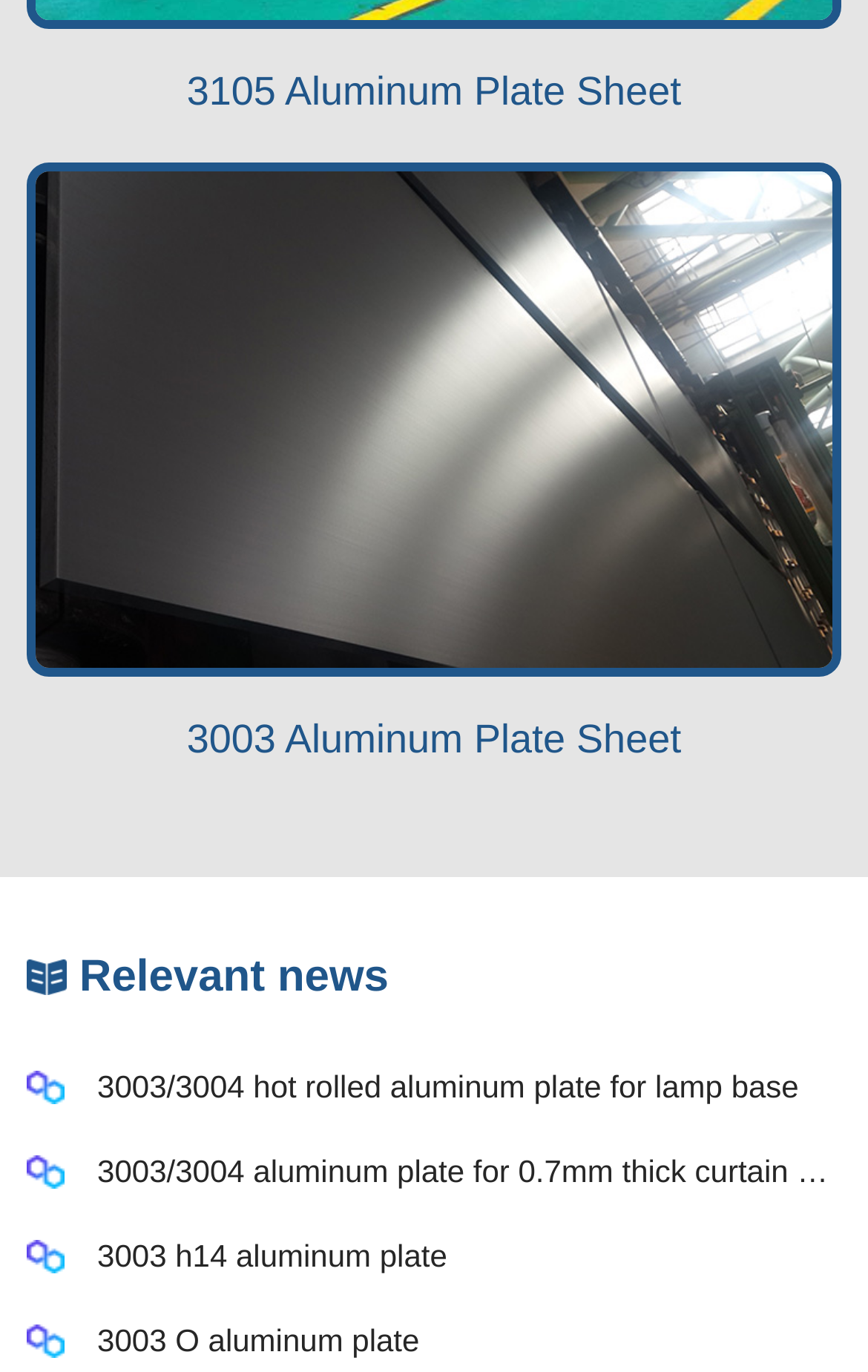Answer the following query with a single word or phrase:
How many types of aluminum plates are mentioned?

2